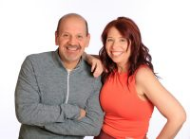What is the woman's top color?
Give a detailed and exhaustive answer to the question.

The caption states that the woman is wearing a vibrant orange sleeveless top, which reveals the color of her top.